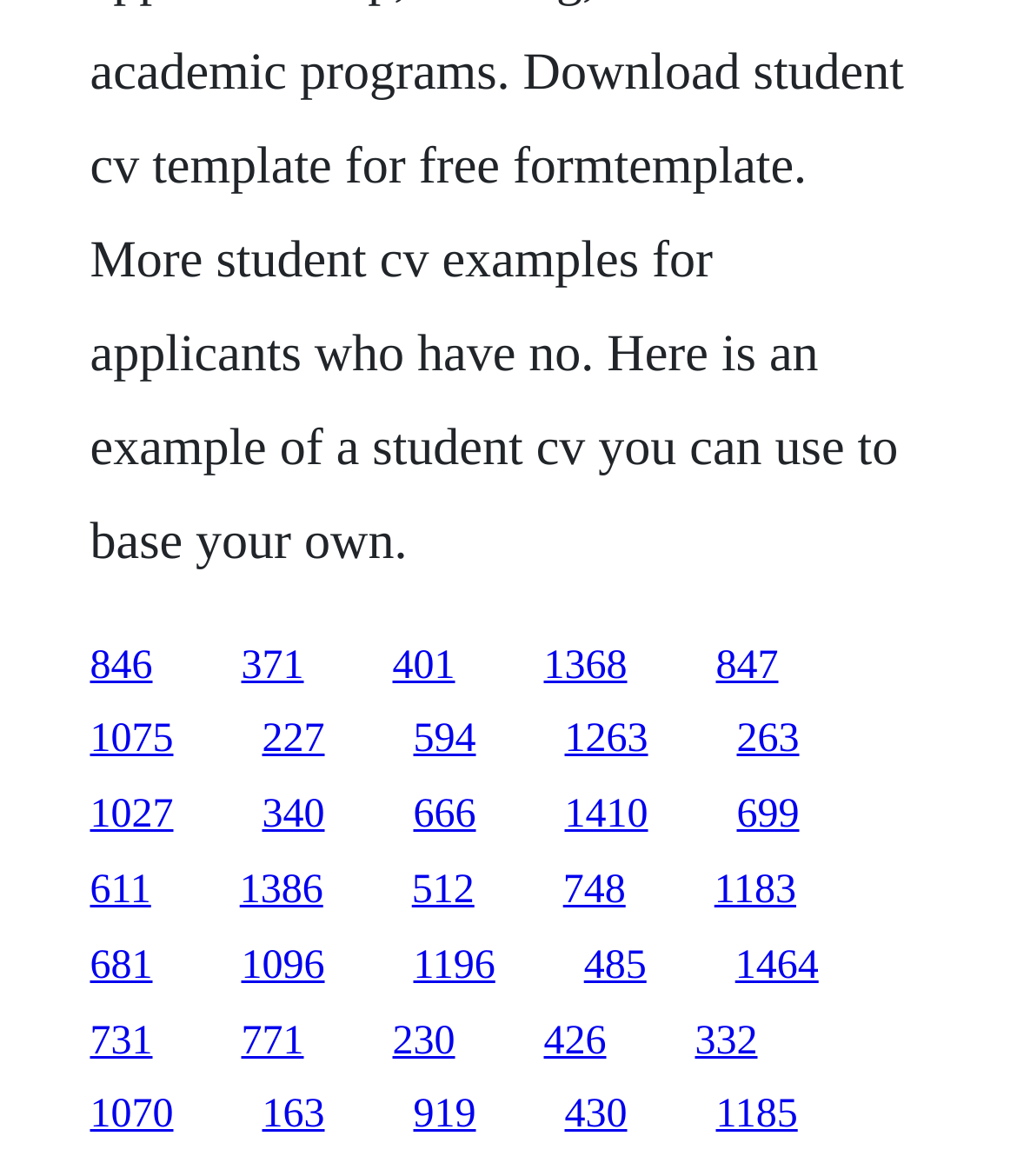Find and specify the bounding box coordinates that correspond to the clickable region for the instruction: "follow the fifth link on the third row".

[0.555, 0.738, 0.615, 0.776]